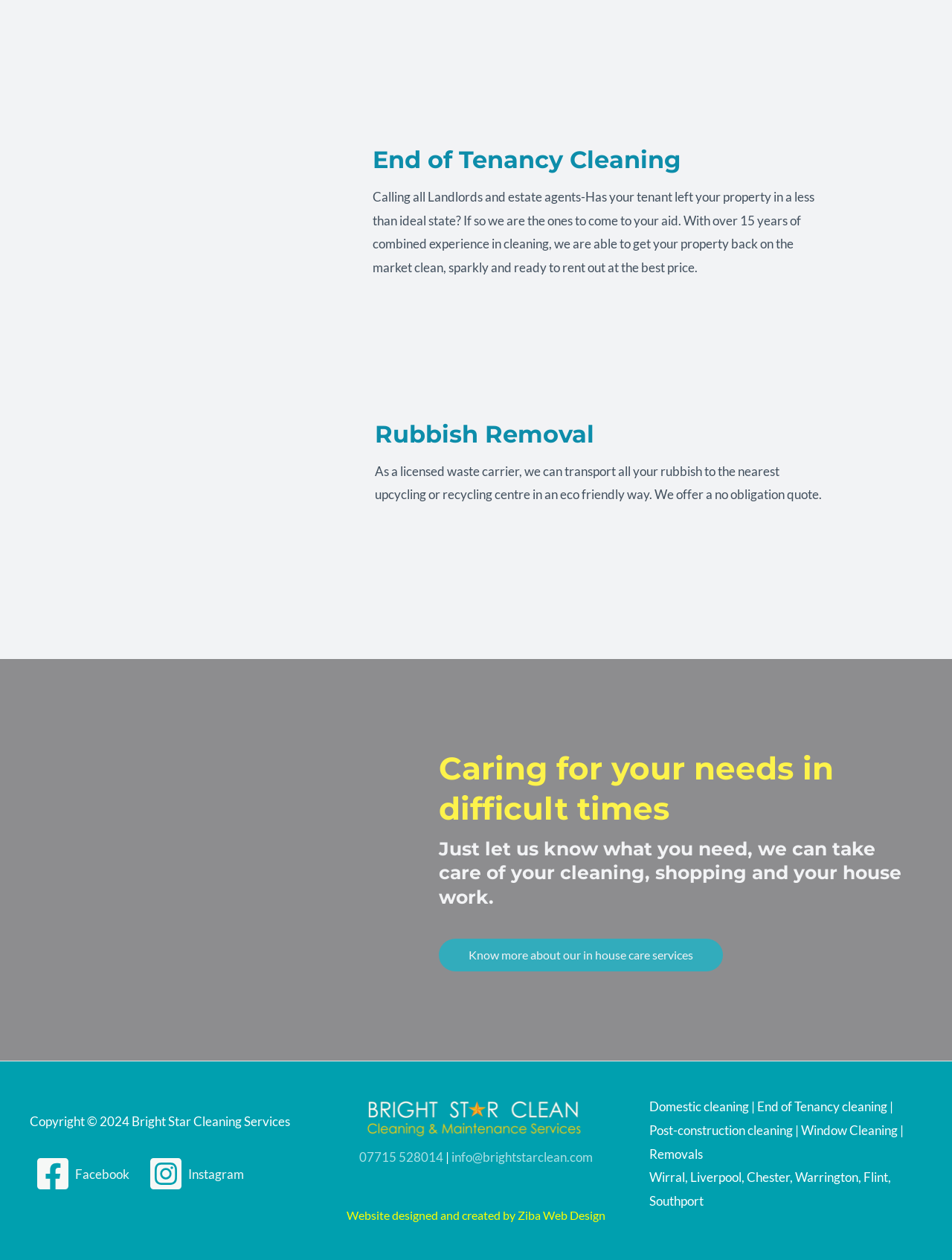Using floating point numbers between 0 and 1, provide the bounding box coordinates in the format (top-left x, top-left y, bottom-right x, bottom-right y). Locate the UI element described here: Facebook

[0.031, 0.917, 0.141, 0.946]